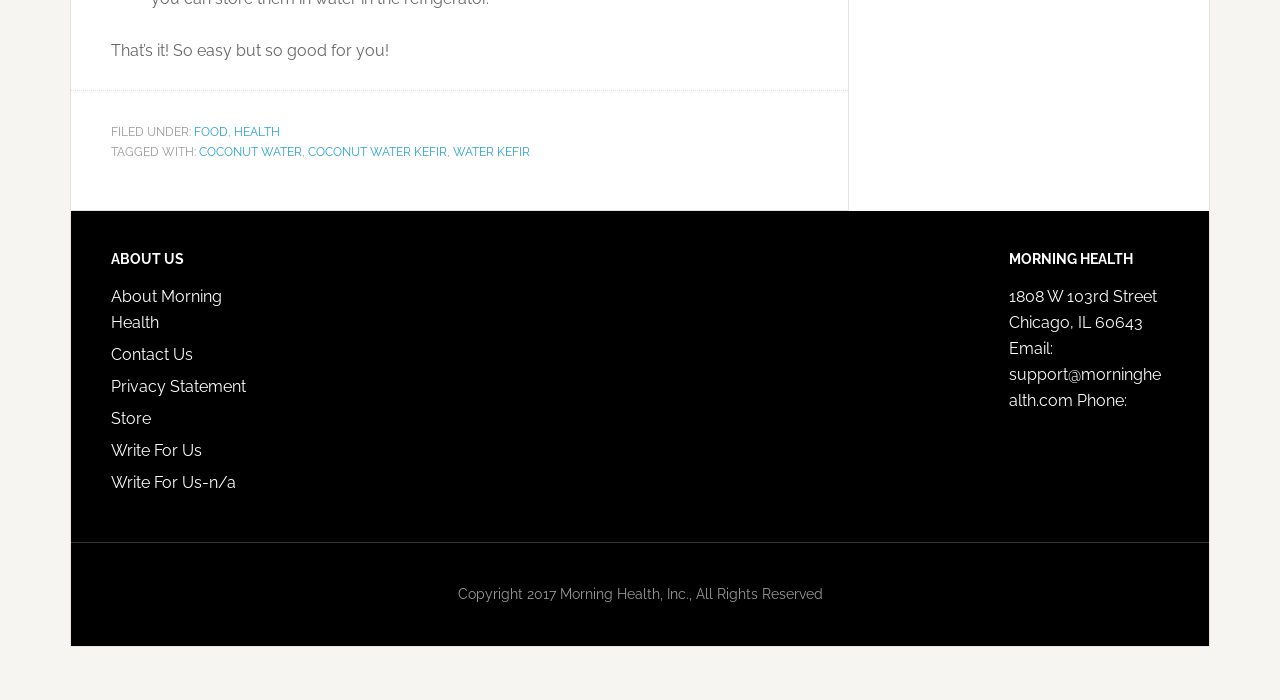What is the category of the article?
Could you answer the question with a detailed and thorough explanation?

The category of the article can be determined by looking at the 'FILED UNDER:' section, which lists 'FOOD' and 'HEALTH' as the categories.